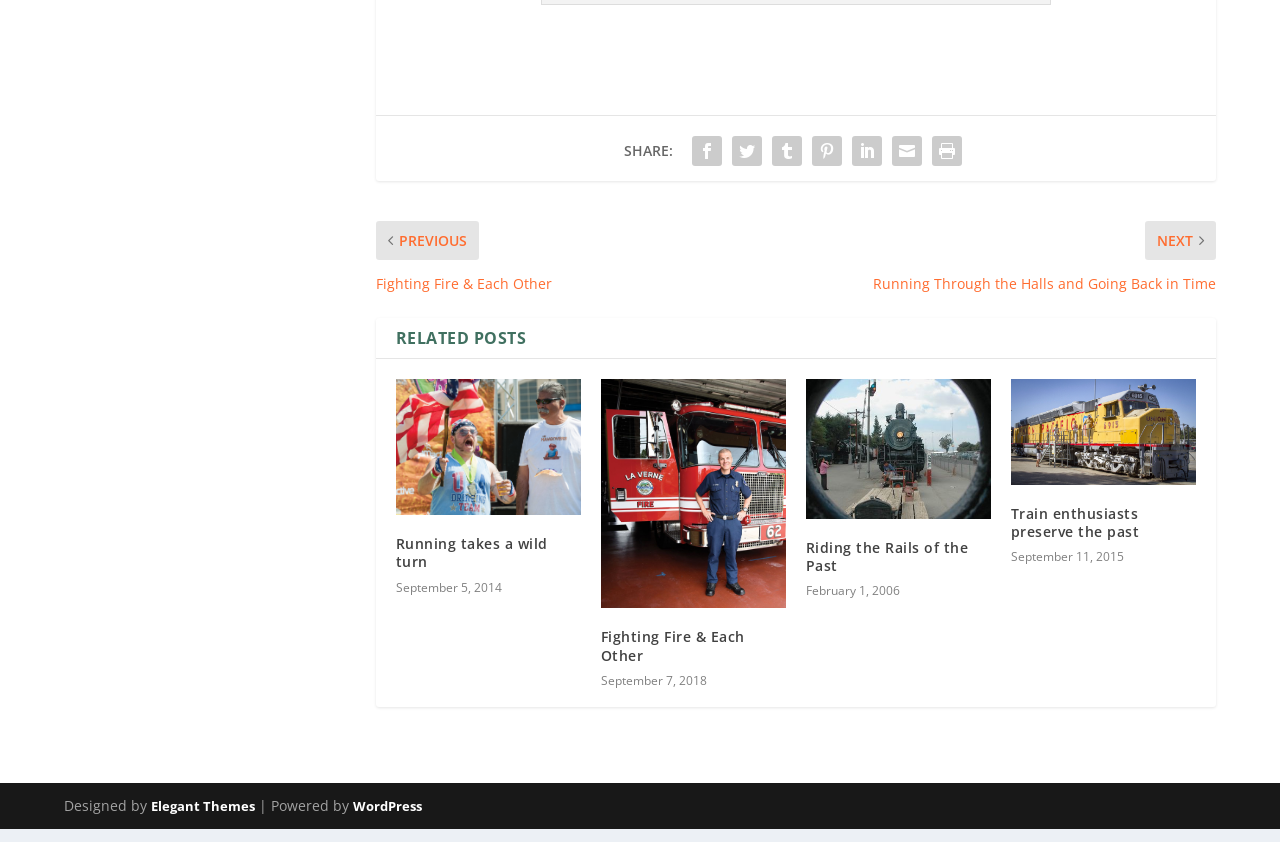What is the theme of the website?
Analyze the image and provide a thorough answer to the question.

Based on the structure and content of the webpage, it appears to be a blog or news website, with multiple articles and related posts.